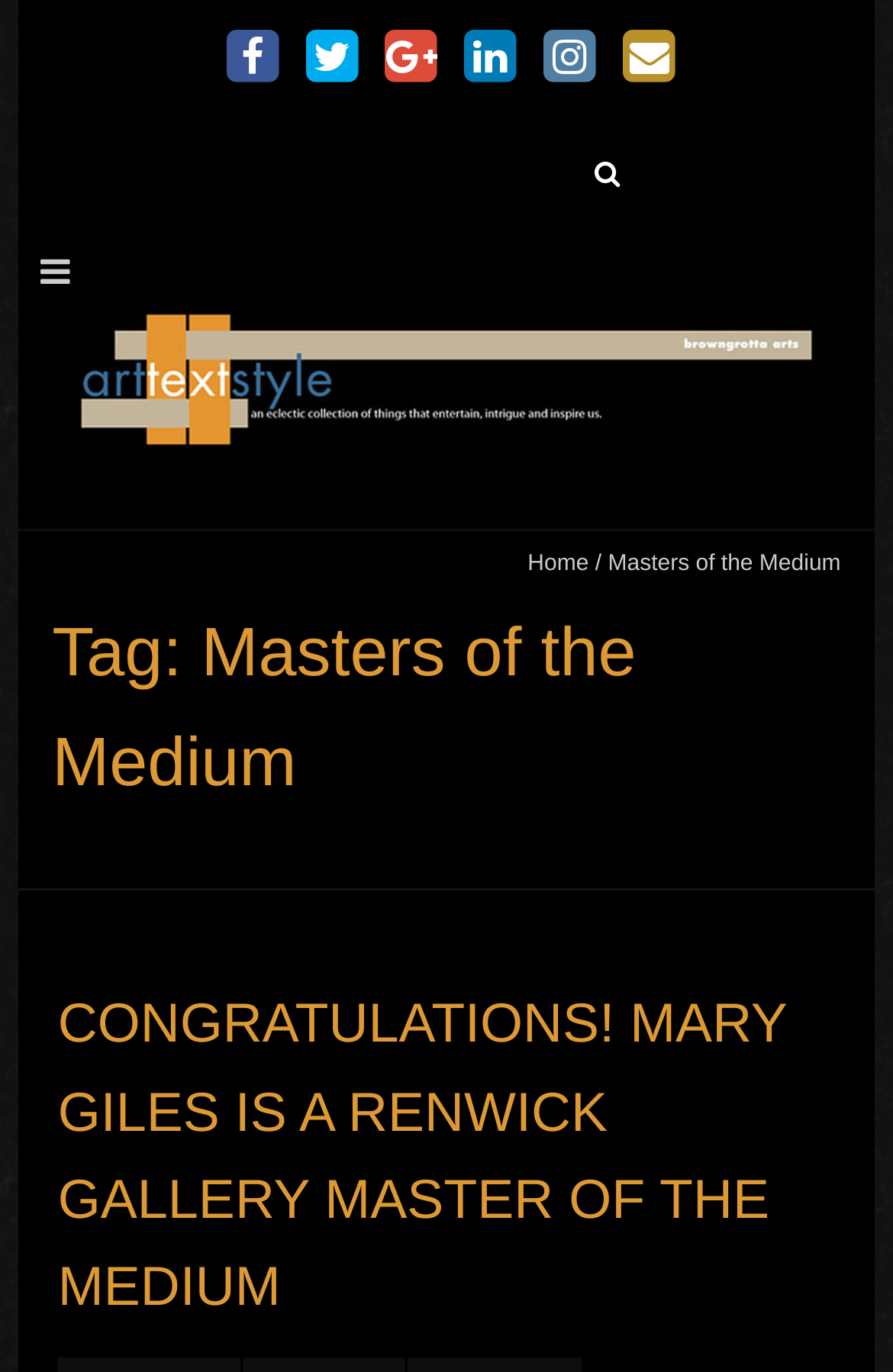Please specify the bounding box coordinates in the format (top-left x, top-left y, bottom-right x, bottom-right y), with values ranging from 0 to 1. Identify the bounding box for the UI component described as follows: parent_node: Search for: name="s"

[0.282, 0.101, 0.718, 0.151]